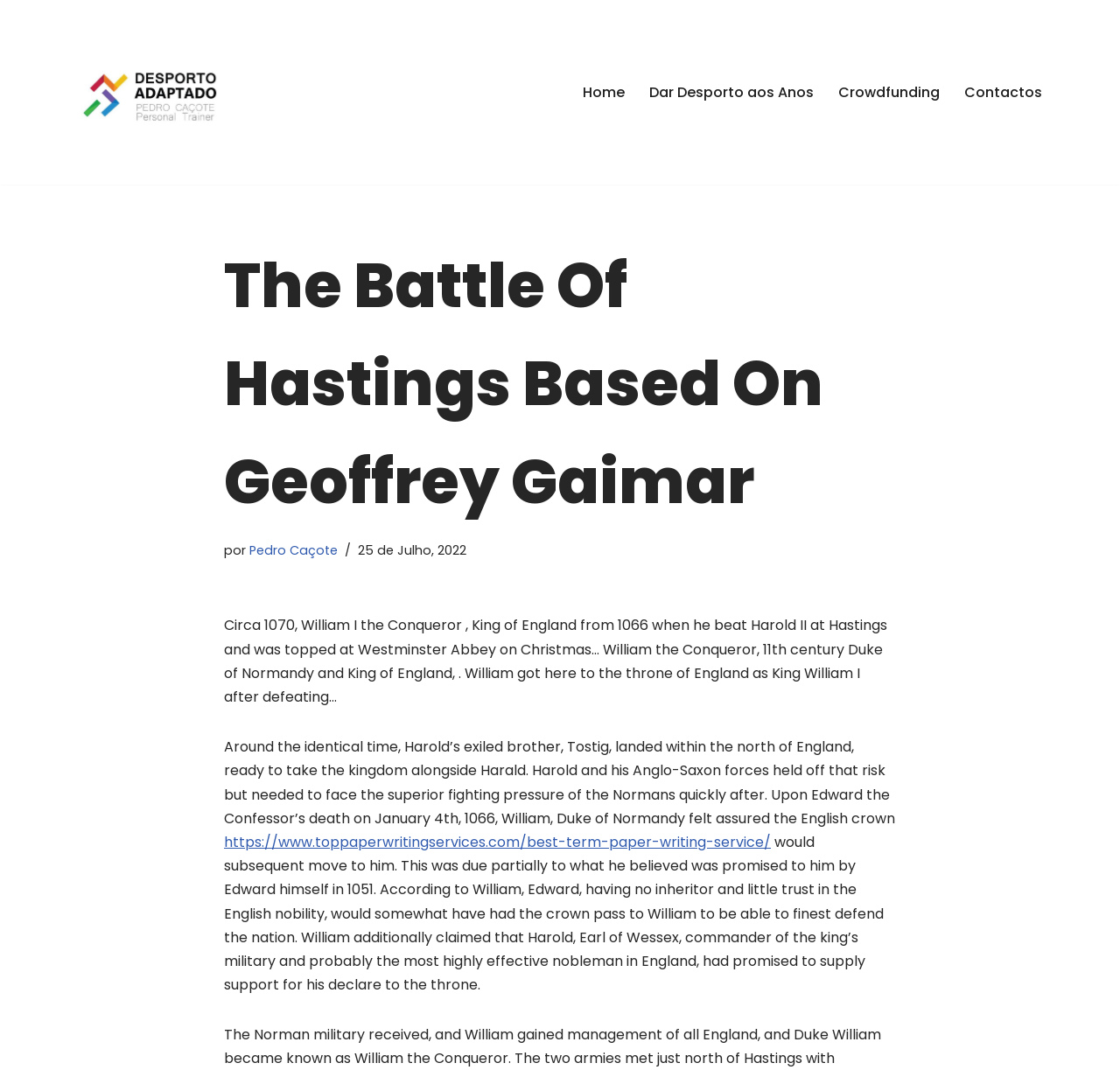What was the date of the event described in the text?
Using the image as a reference, give an elaborate response to the question.

The answer can be found by reading the text, which mentions that William I the Conqueror beat Harold II at Hastings in 1066. Although the exact date is not specified, it is implied to be around the same time as the event described.